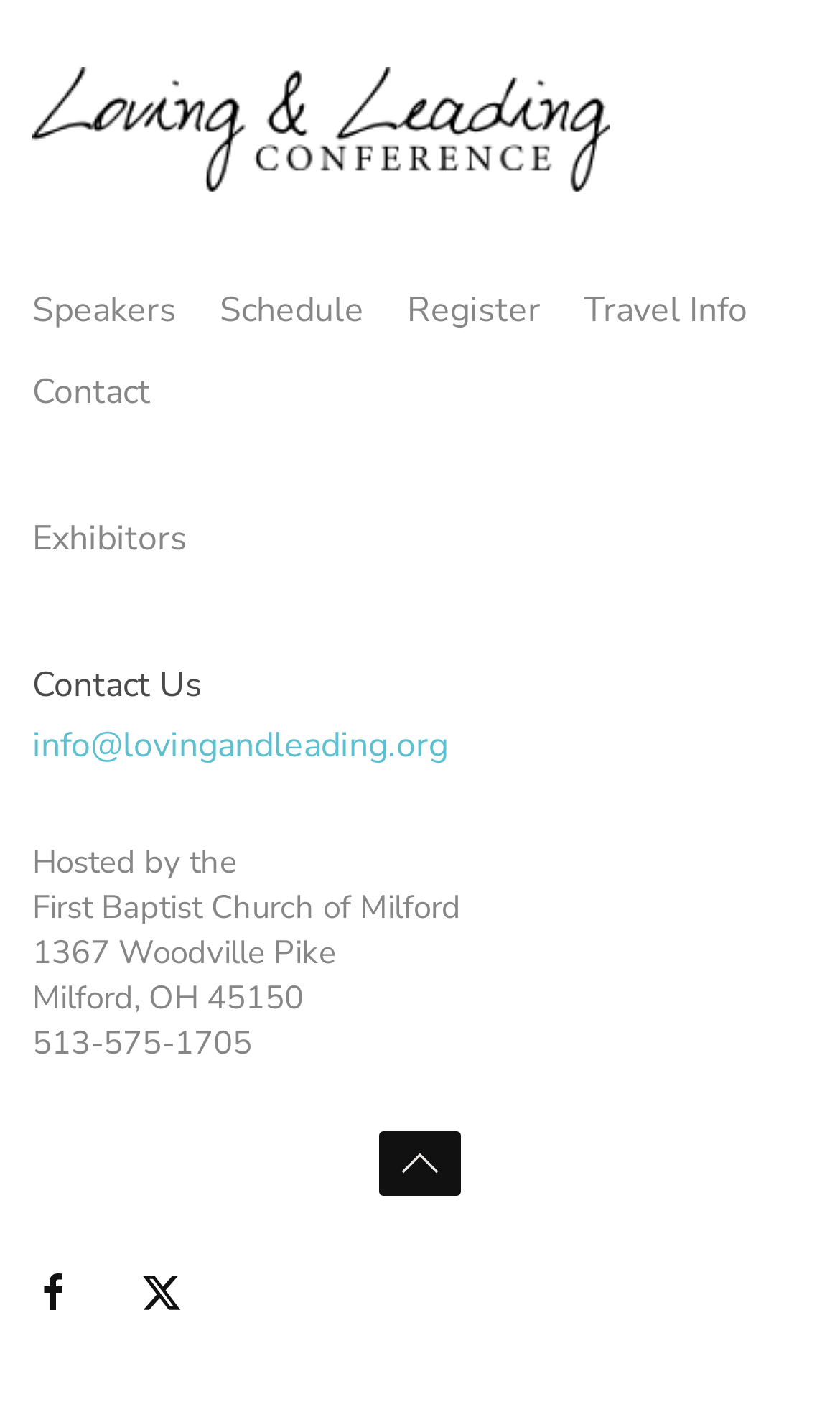What is the phone number of the First Baptist Church of Milford?
Refer to the image and provide a concise answer in one word or phrase.

513-575-1705